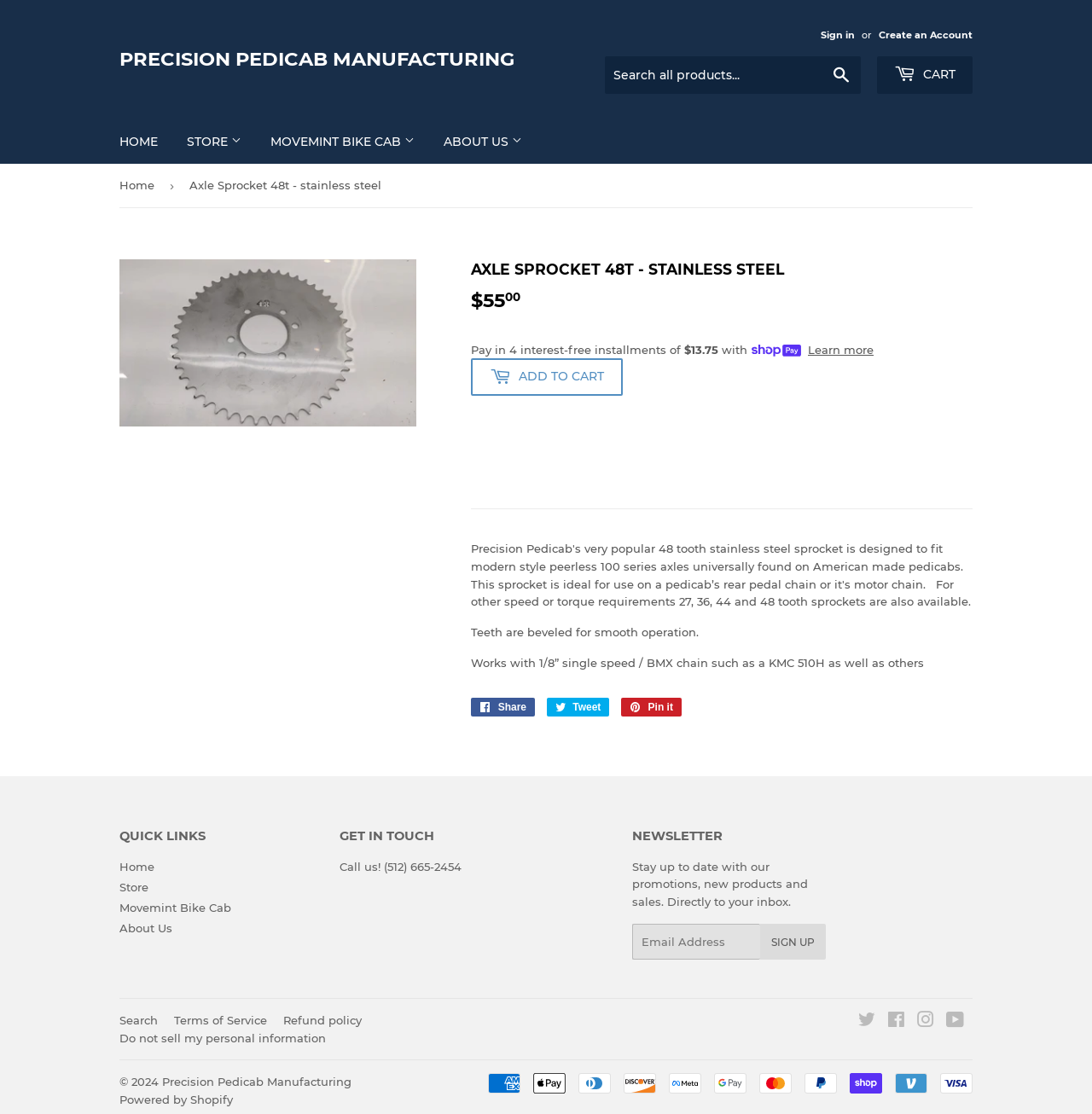Provide the bounding box coordinates for the UI element that is described as: "Server IKS".

None